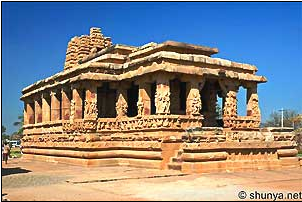Generate an in-depth description of the image.

This image showcases an intricately carved stone temple, exemplifying the exquisite craftsmanship of ancient Indian architecture. The temple, characterized by its ornate pillars and detailed sculptures, reflects the historical and cultural significance of the region, particularly associated with Bijapur in Karnataka. It serves as a testament to the artistic devotion seen in the structures built during the reign of various dynasties, including the Adil Shahi dynasty. Surrounding the structure is a clear blue sky, enhancing the temple's stunning features and providing a serene backdrop to this architectural marvel, which plays a crucial role in the cultural heritage and history of Karnataka.